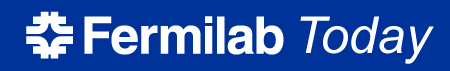Provide an in-depth description of the image.

The image displays the header of "Fermilab Today," set against a vibrant blue background. The design features the title in a clean, modern font, with "Fermilab" prominently emphasized, clearly indicating the publication's identity. Below the title, there is a logo that incorporates a stylized representation of a particle physics symbol, linking the publication to its scientific roots. This header is part of the Fermilab Today newsletter from February 26, 2004, which aims to keep the Fermilab community informed about events, updates, and research developments within the laboratory. The design reflects a professional and accessible approach to science communication.